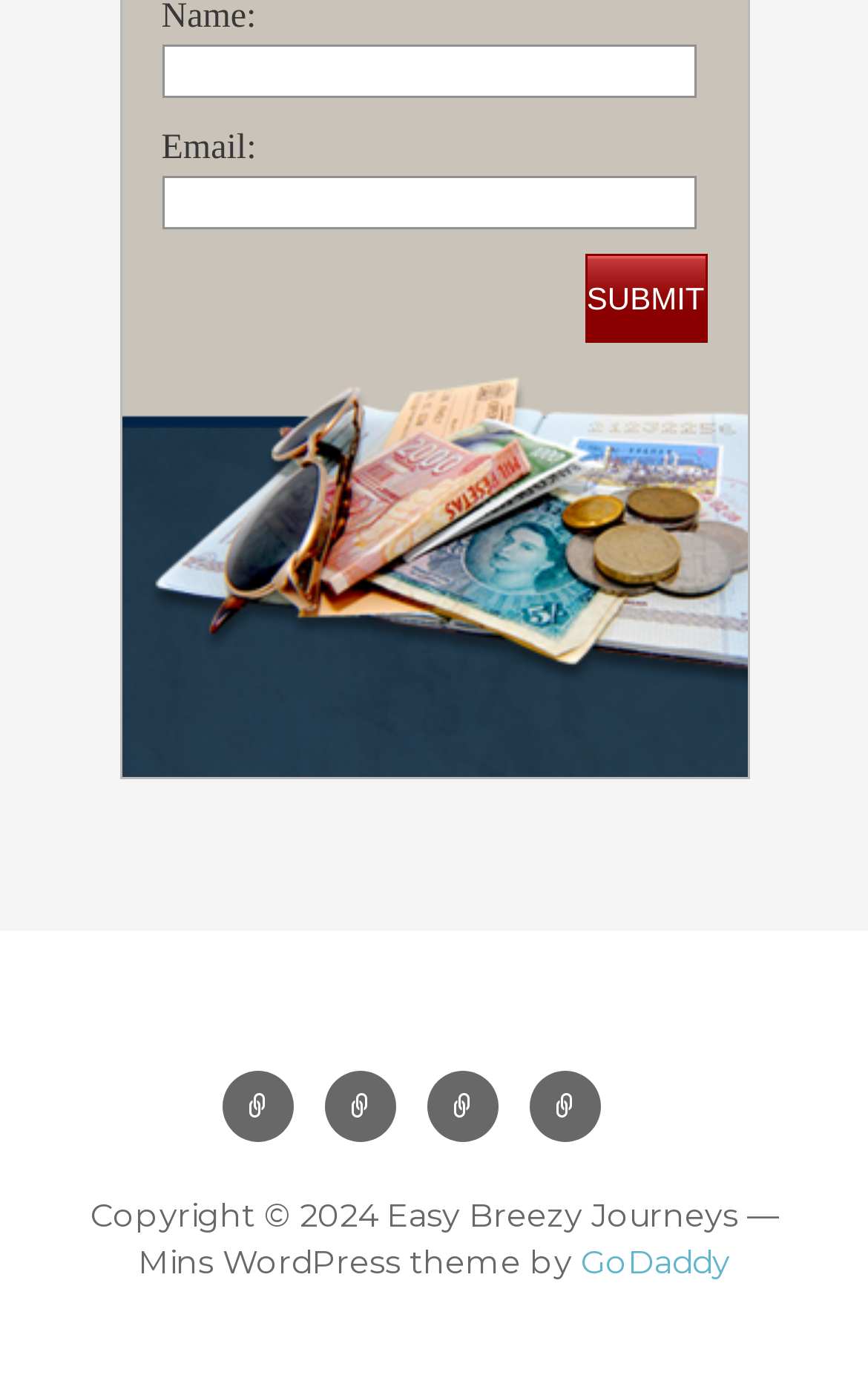Carefully examine the image and provide an in-depth answer to the question: What is the copyright year of the website?

The copyright information at the bottom of the webpage indicates that the website's copyright year is 2024, which suggests that the website was created or updated in that year.